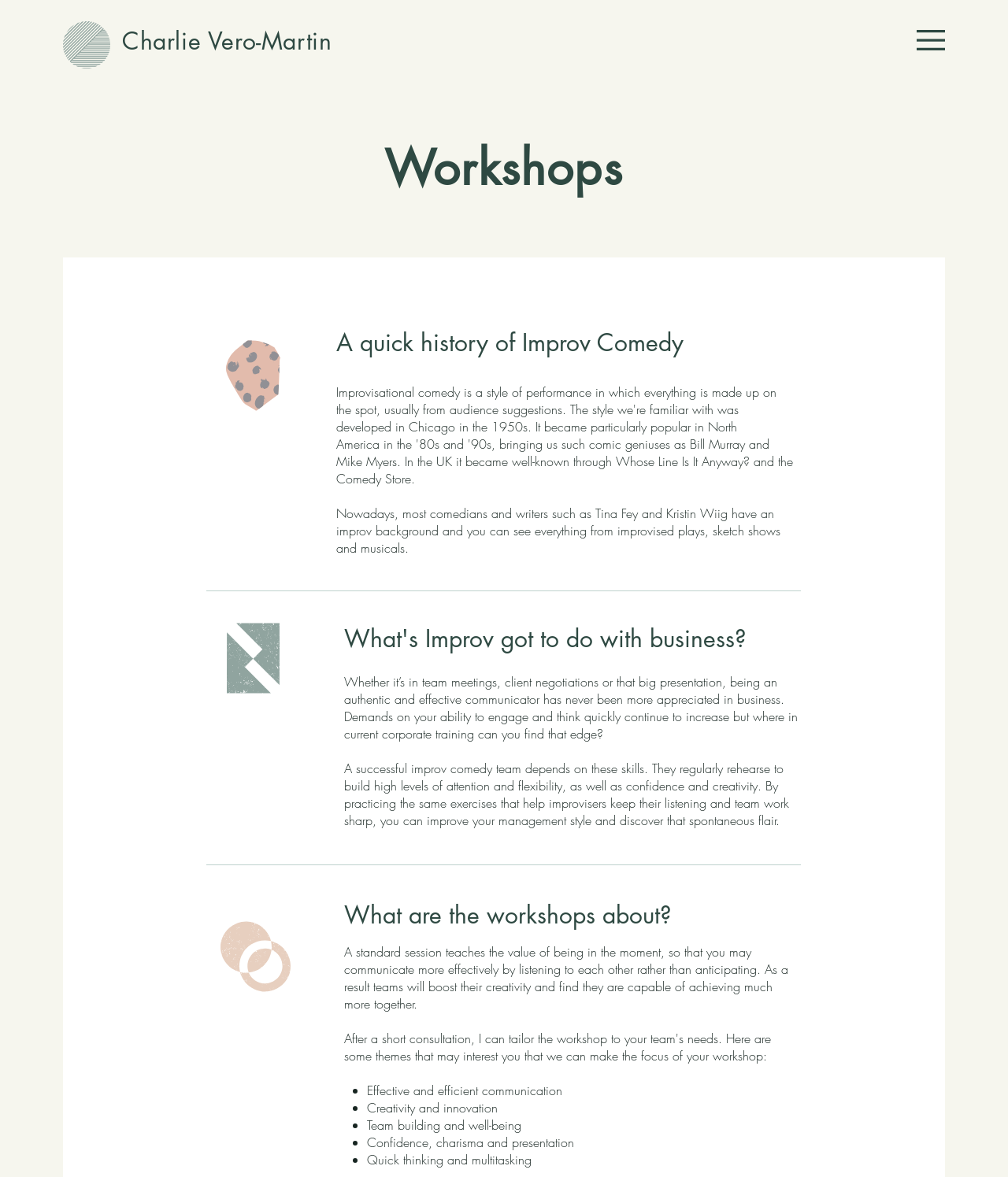Based on the image, please elaborate on the answer to the following question:
What are the benefits of improv comedy in business?

I found the answer by looking at the list of bullet points on the webpage, which mentions benefits such as 'Effective and efficient communication', 'Creativity and innovation', 'Team building and well-being', and more.